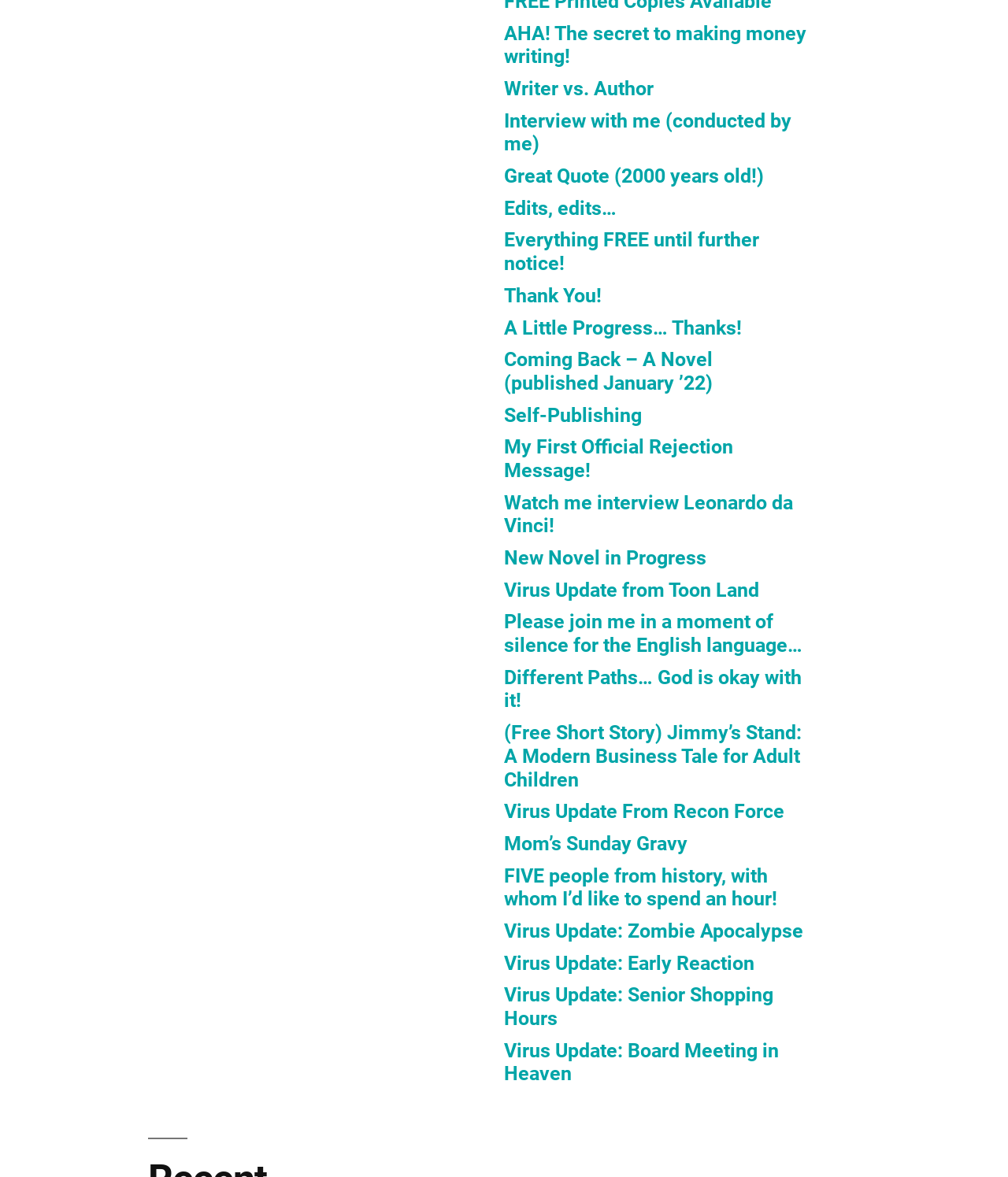What is the theme of the links?
Please ensure your answer is as detailed and informative as possible.

After analyzing the text of the links, I noticed that most of them are related to writing, self-publishing, and authorship, suggesting that the theme of the links is focused on these topics.